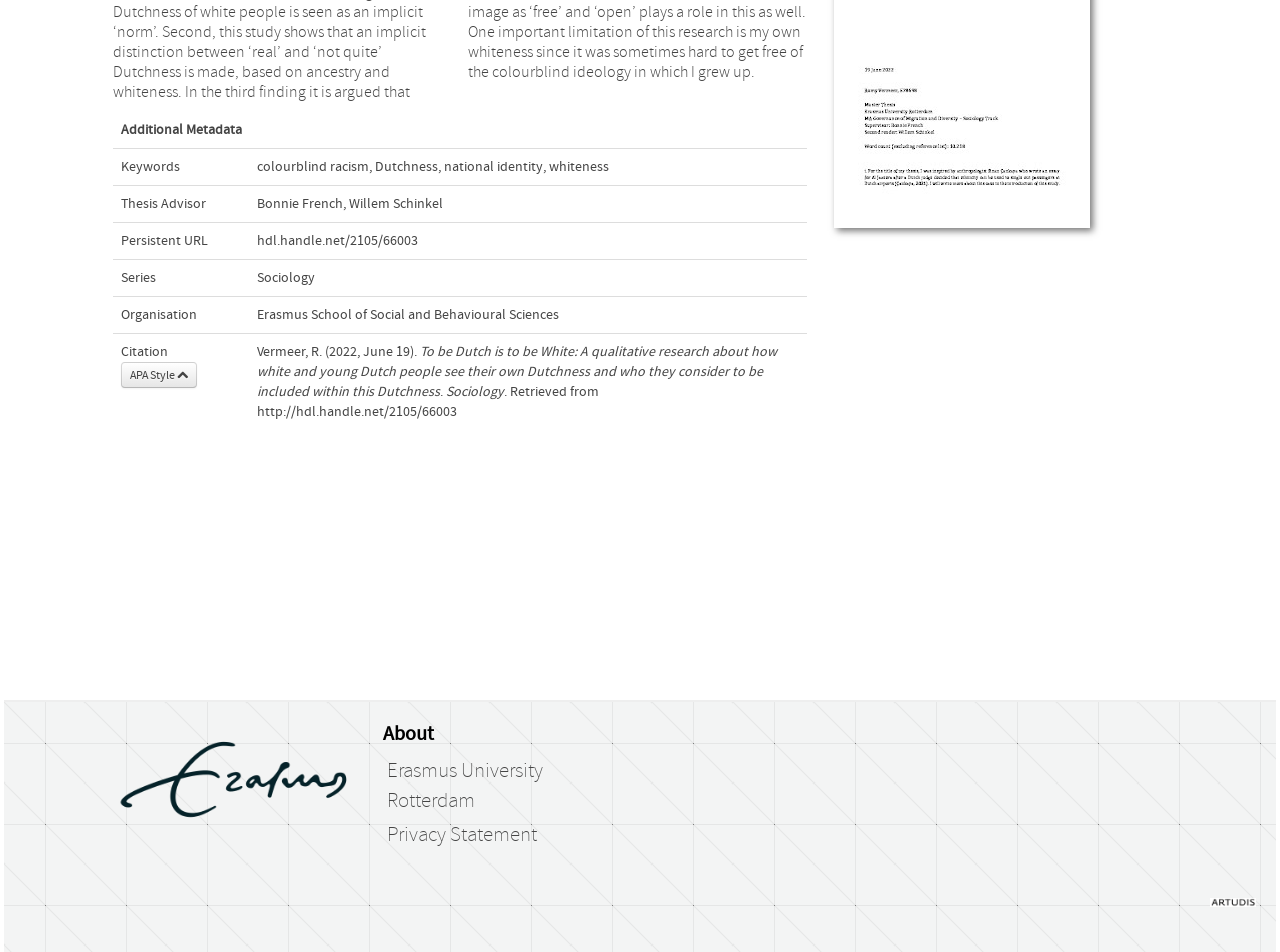Given the element description BLOG, identify the bounding box coordinates for the UI element on the webpage screenshot. The format should be (top-left x, top-left y, bottom-right x, bottom-right y), with values between 0 and 1.

None